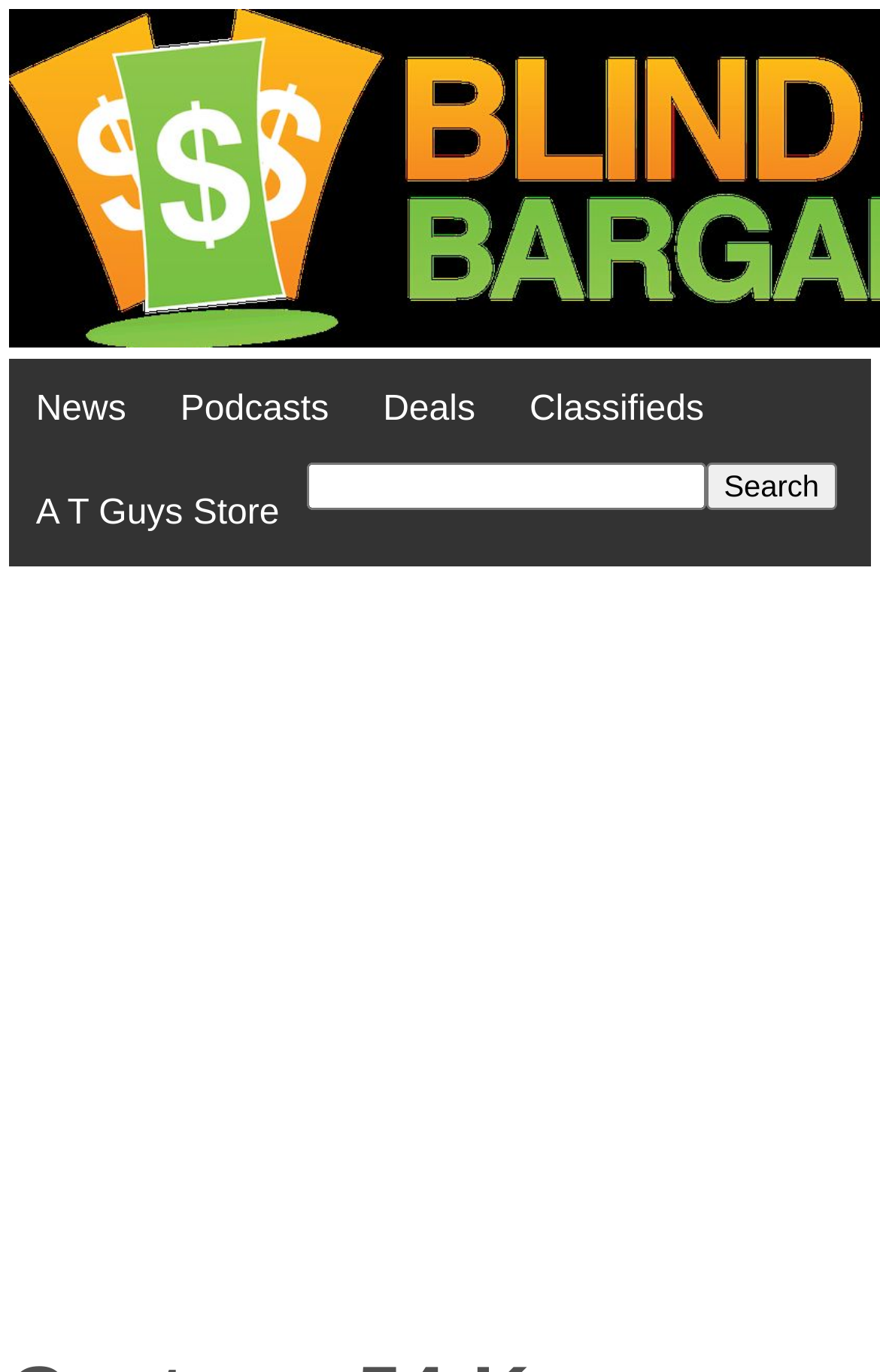Find the coordinates for the bounding box of the element with this description: "A T Guys Store".

[0.01, 0.337, 0.348, 0.413]